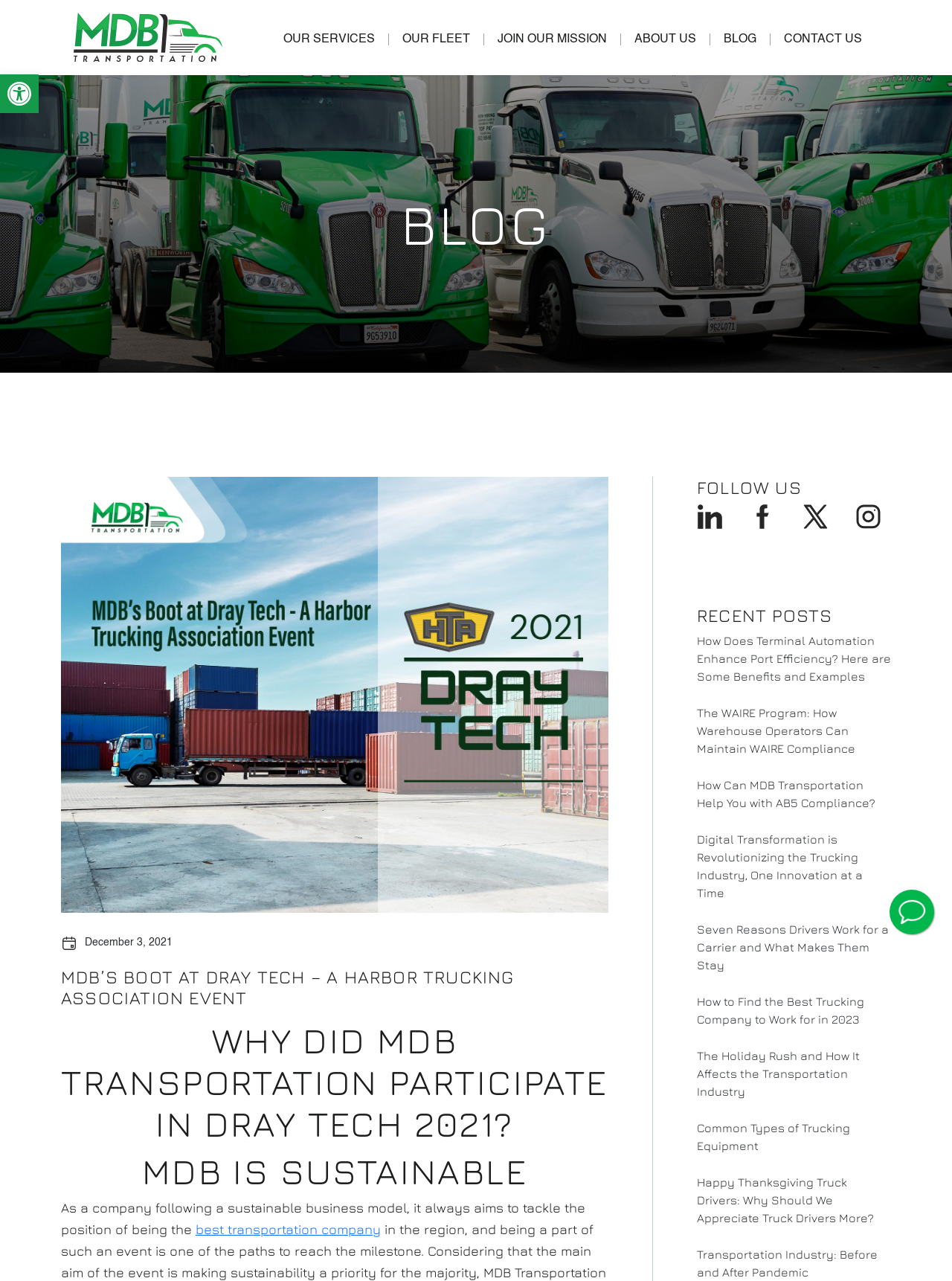Specify the bounding box coordinates of the region I need to click to perform the following instruction: "Read about MDB's achievements". The coordinates must be four float numbers in the range of 0 to 1, i.e., [left, top, right, bottom].

[0.064, 0.754, 0.639, 0.787]